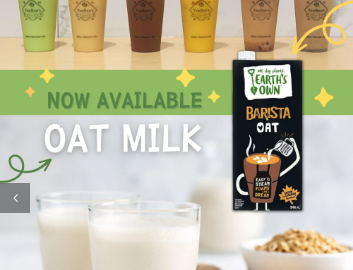Please reply to the following question with a single word or a short phrase:
What is the purpose of the colorful iced beverages in the background?

To show a diverse menu